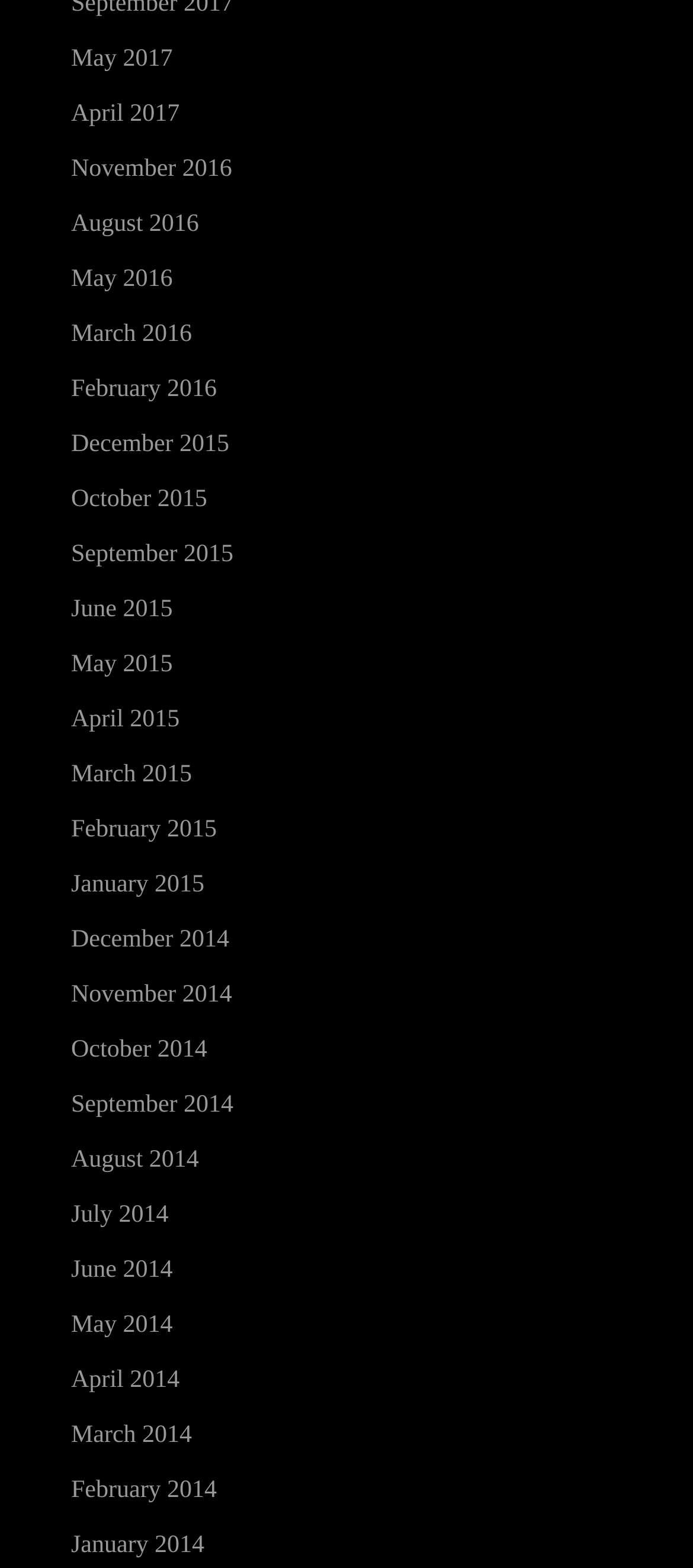Identify the bounding box coordinates for the UI element described as: "October 2014".

[0.103, 0.662, 0.299, 0.679]